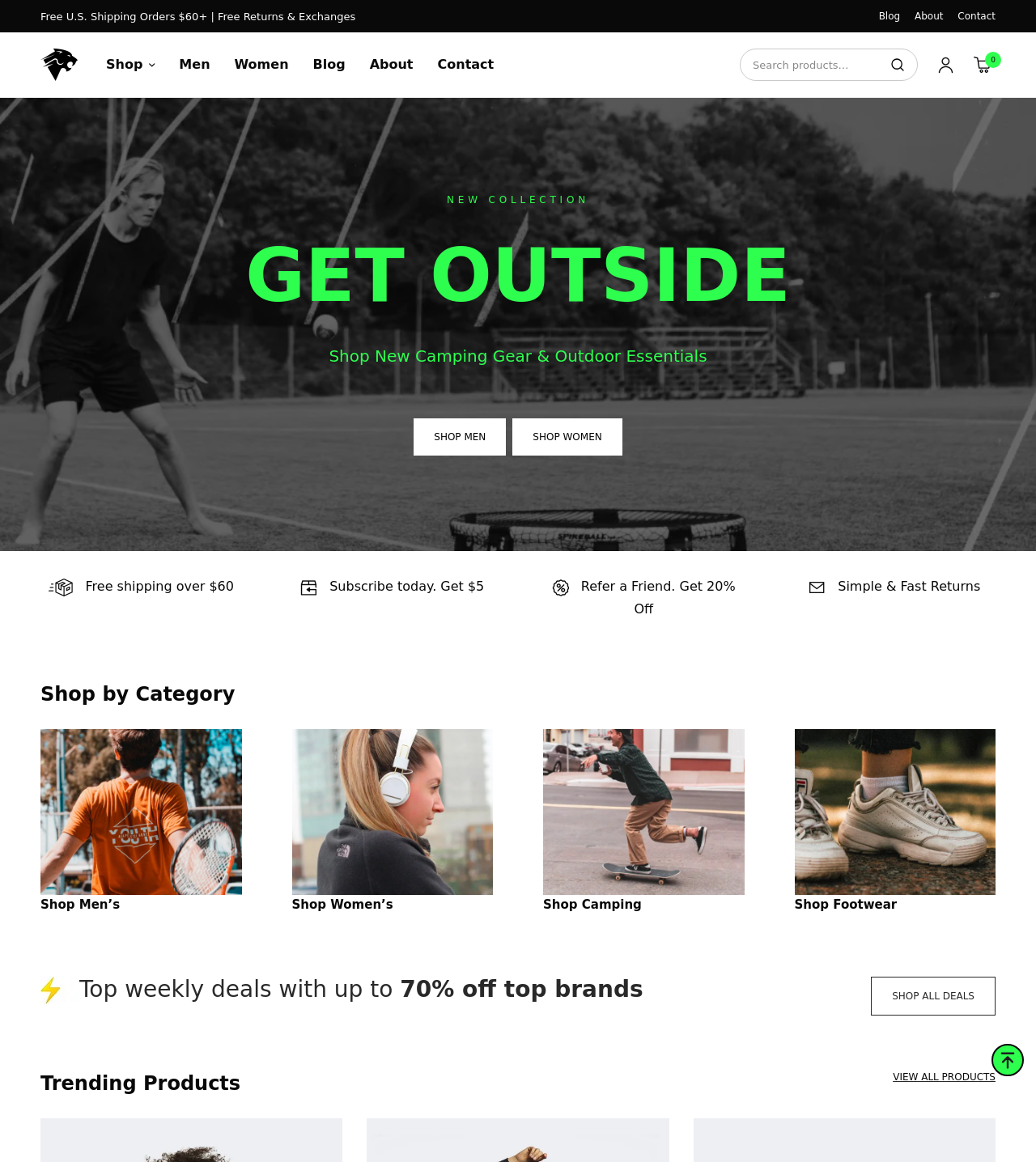Provide an in-depth description of the elements and layout of the webpage.

The webpage is titled "Home - Wild Sports" and has a prominent header section with a logo, navigation links, and a search bar. The logo is positioned at the top-left corner, accompanied by links to "Blog", "About", and "Contact" on its right side. Below the logo, there are links to "Shop", "Men", "Women", and "Blog" again, which are likely categories for shopping.

The main content area is divided into several sections. The first section has a heading "GET OUTSIDE" and features a promotional message about new camping gear and outdoor essentials. Below this, there are links to "SHOP MEN" and "SHOP WOMEN" categories.

The next section has a heading "Shop by Category" and features four categories: "Shop Men’s", "Shop Women’s", "Shop Camping", and "Shop Footwear". Each category has an accompanying image.

Following this, there is a section with promotional text about free shipping, subscription, and referral offers. Below this, there is a section with a heading "Top weekly deals" and features a link to "SHOP ALL DEALS".

The webpage also has a section titled "Trending Products" with a link to "VIEW ALL PRODUCTS". At the bottom of the page, there is a footer section with links to various pages, including "About", "Environmental Initiatives", "Factories", "Careers", and "Accessibility". The footer also features a copyright notice and a link to "Premium WordPress Themes".